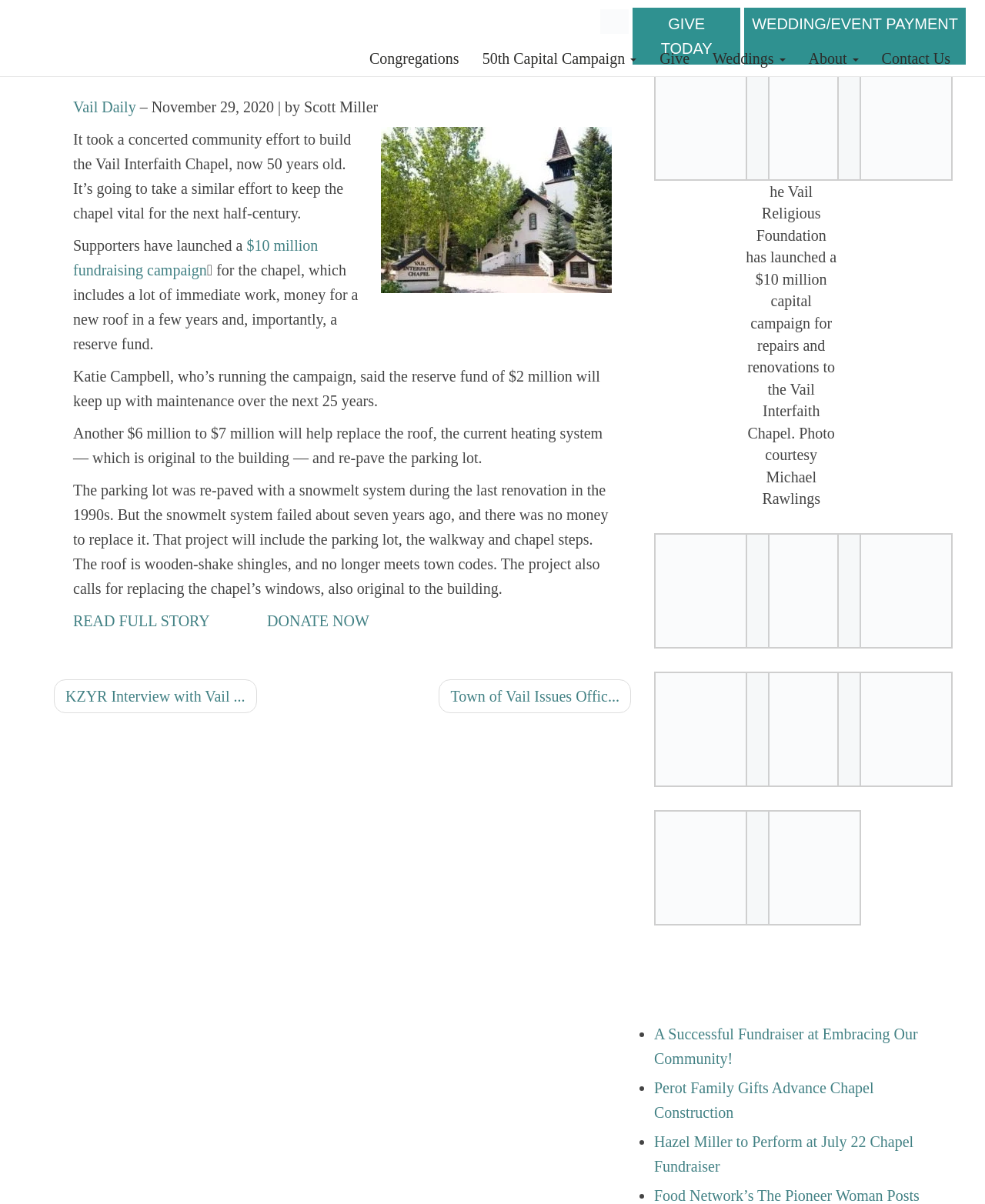Look at the image and write a detailed answer to the question: 
What is the purpose of the reserve fund mentioned in the article?

The article states that the reserve fund of $2 million will keep up with maintenance over the next 25 years, as part of the $10 million capital campaign for the Vail Interfaith Chapel.